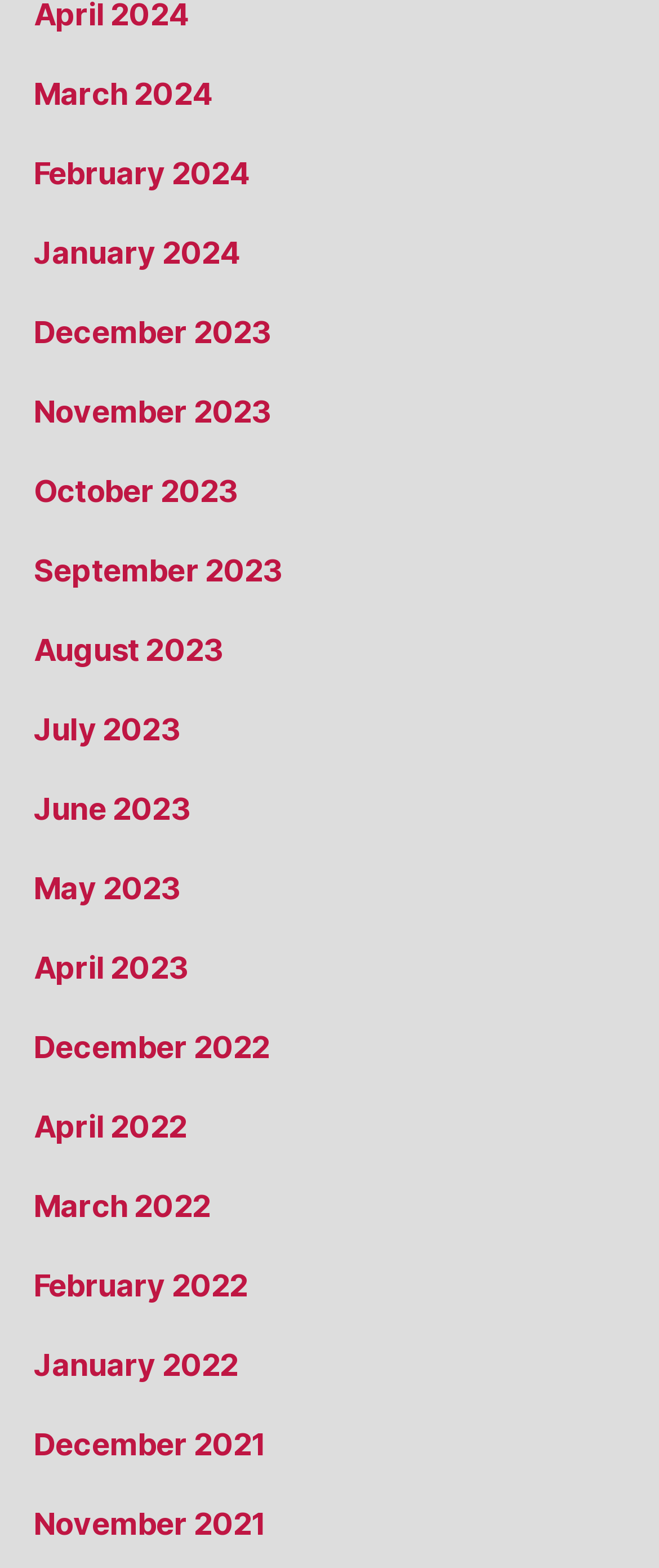Locate the coordinates of the bounding box for the clickable region that fulfills this instruction: "view March 2024".

[0.051, 0.048, 0.321, 0.071]